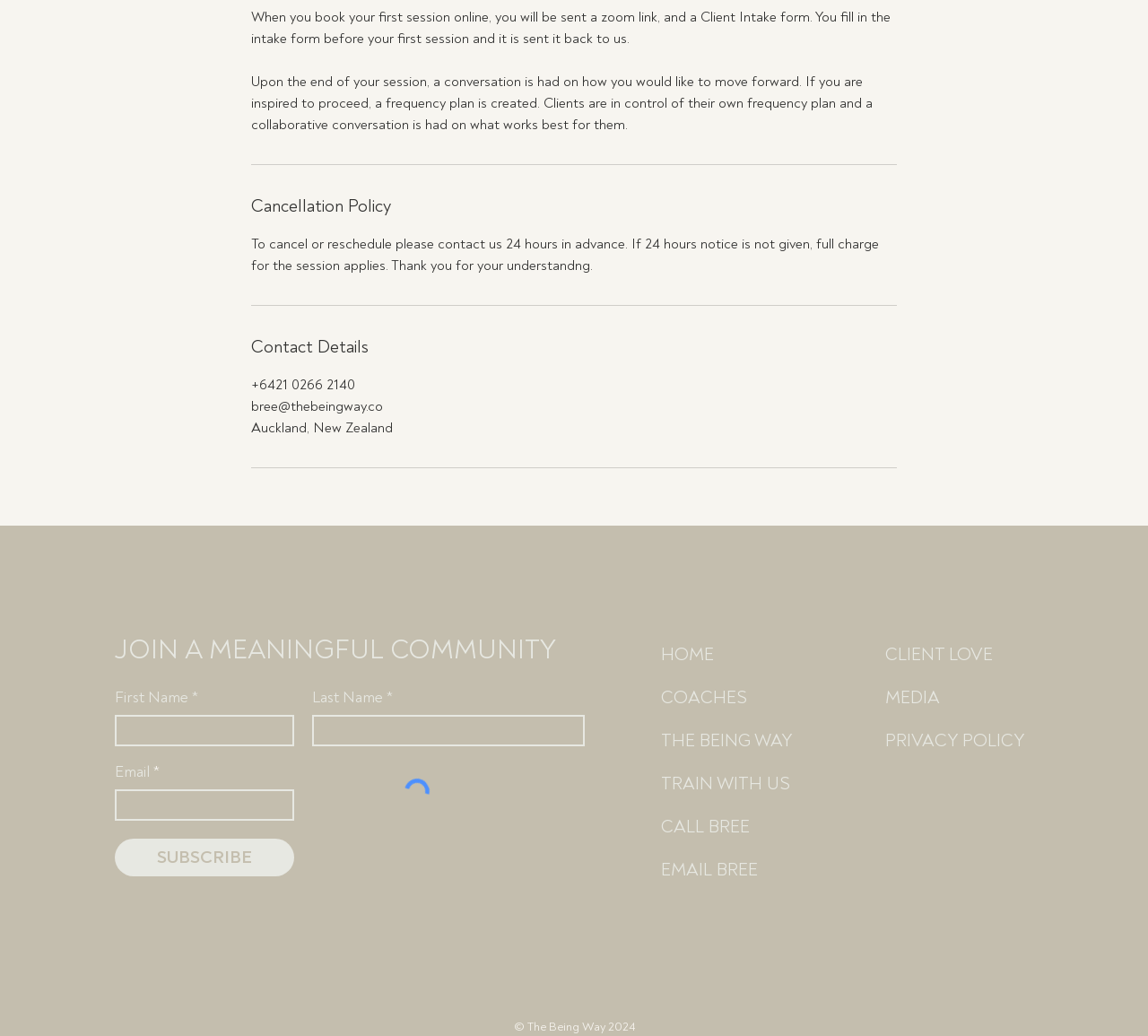Please reply with a single word or brief phrase to the question: 
What is the location of the business?

Auckland, New Zealand